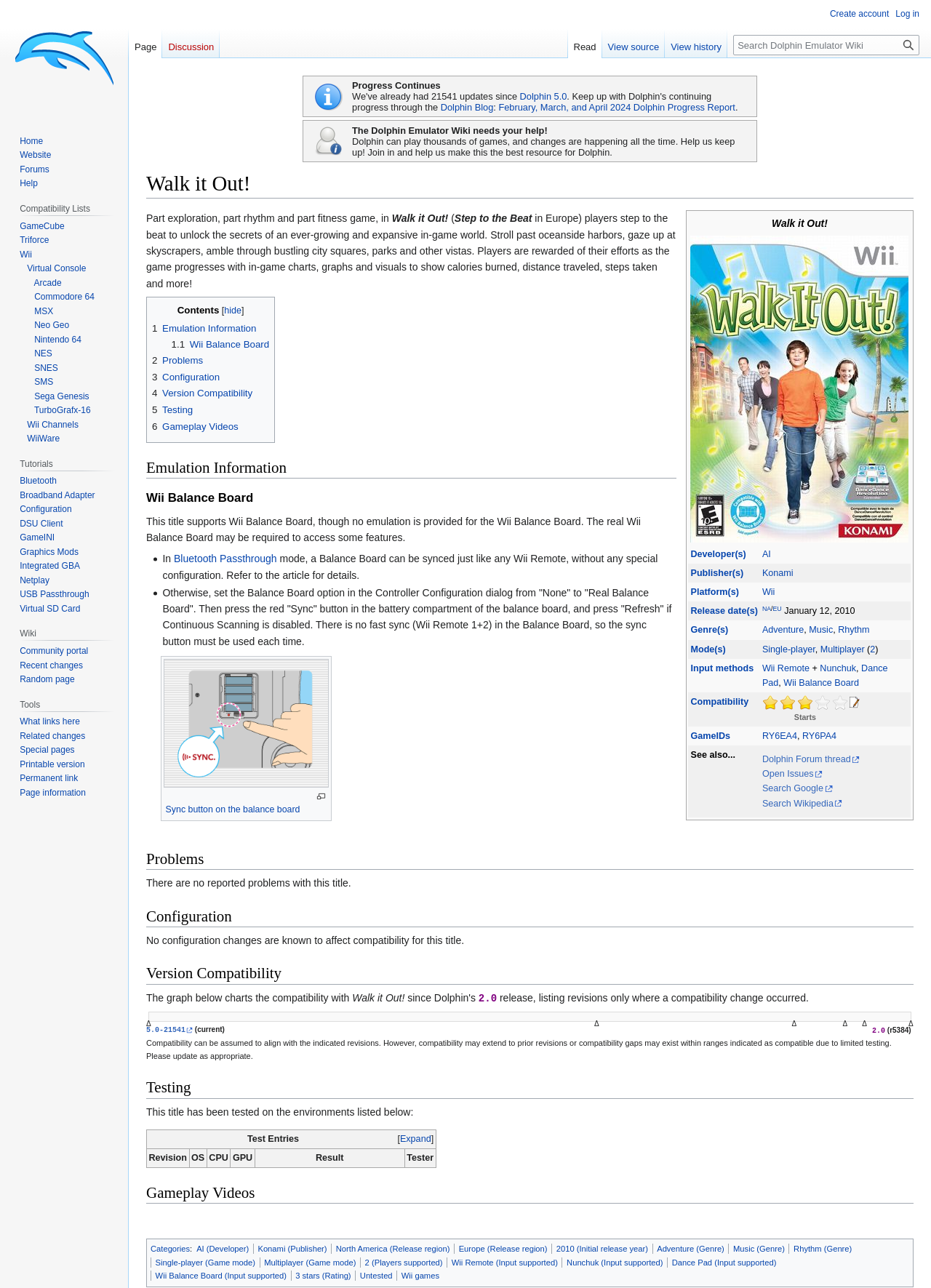Find the bounding box coordinates of the element you need to click on to perform this action: 'View the WalkItOutWii.jpg image'. The coordinates should be represented by four float values between 0 and 1, in the format [left, top, right, bottom].

[0.742, 0.183, 0.976, 0.421]